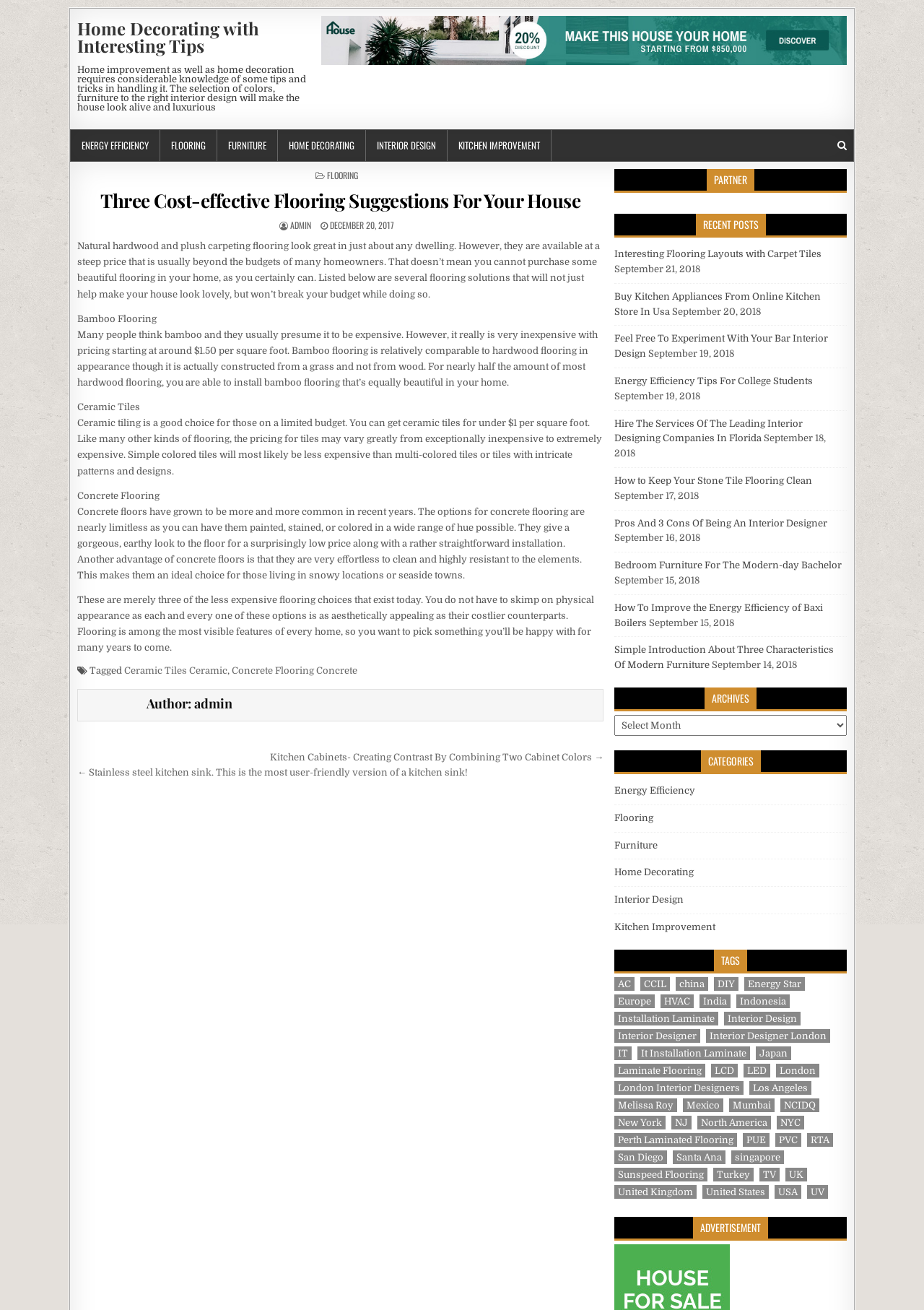What are the three cost-effective flooring suggestions?
Using the details from the image, give an elaborate explanation to answer the question.

The webpage provides three cost-effective flooring suggestions, which are bamboo flooring, ceramic tiles, and concrete flooring. These options are discussed in detail, highlighting their benefits and features.